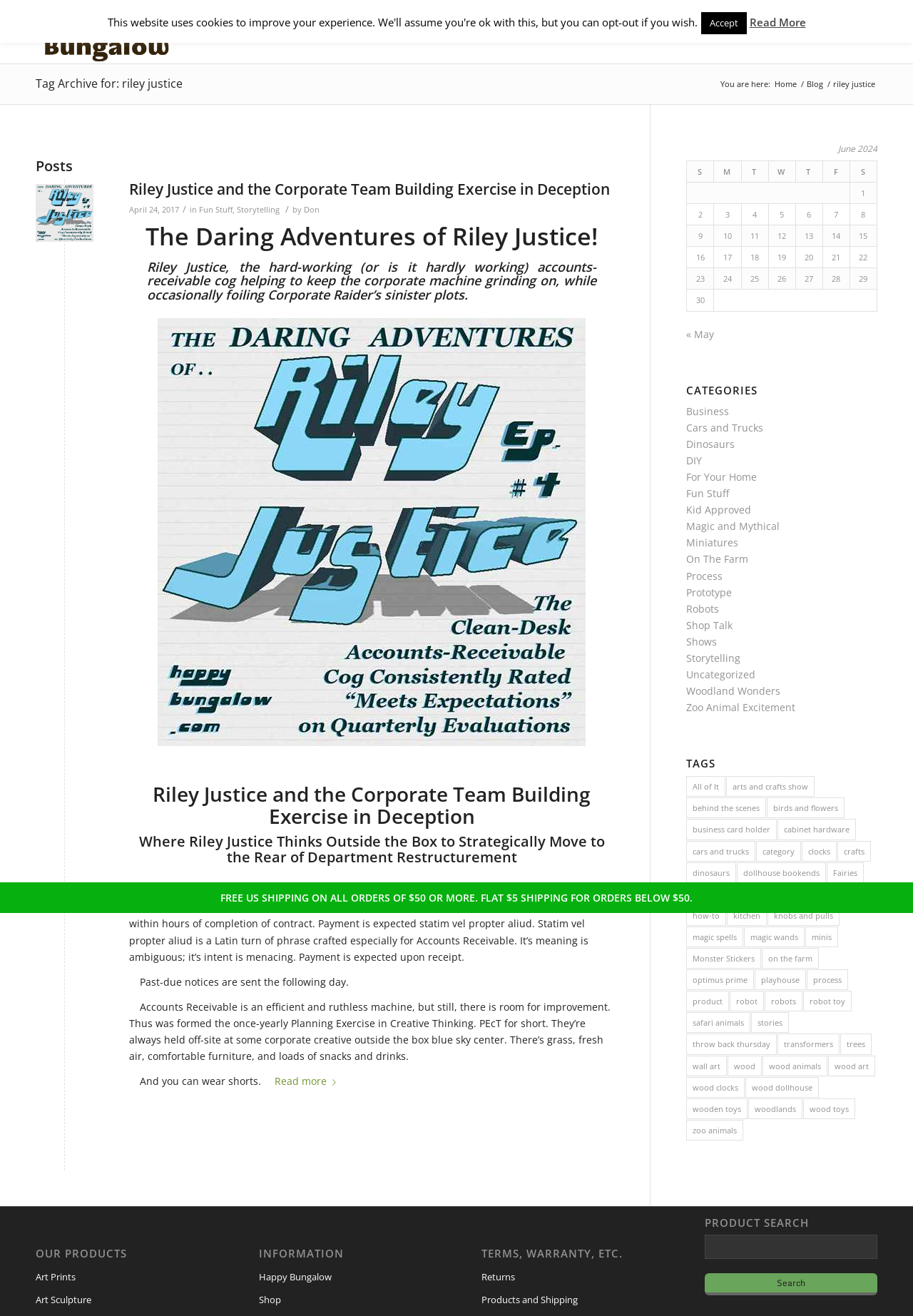Locate the bounding box coordinates of the clickable area needed to fulfill the instruction: "Check the REVIEWS link".

None